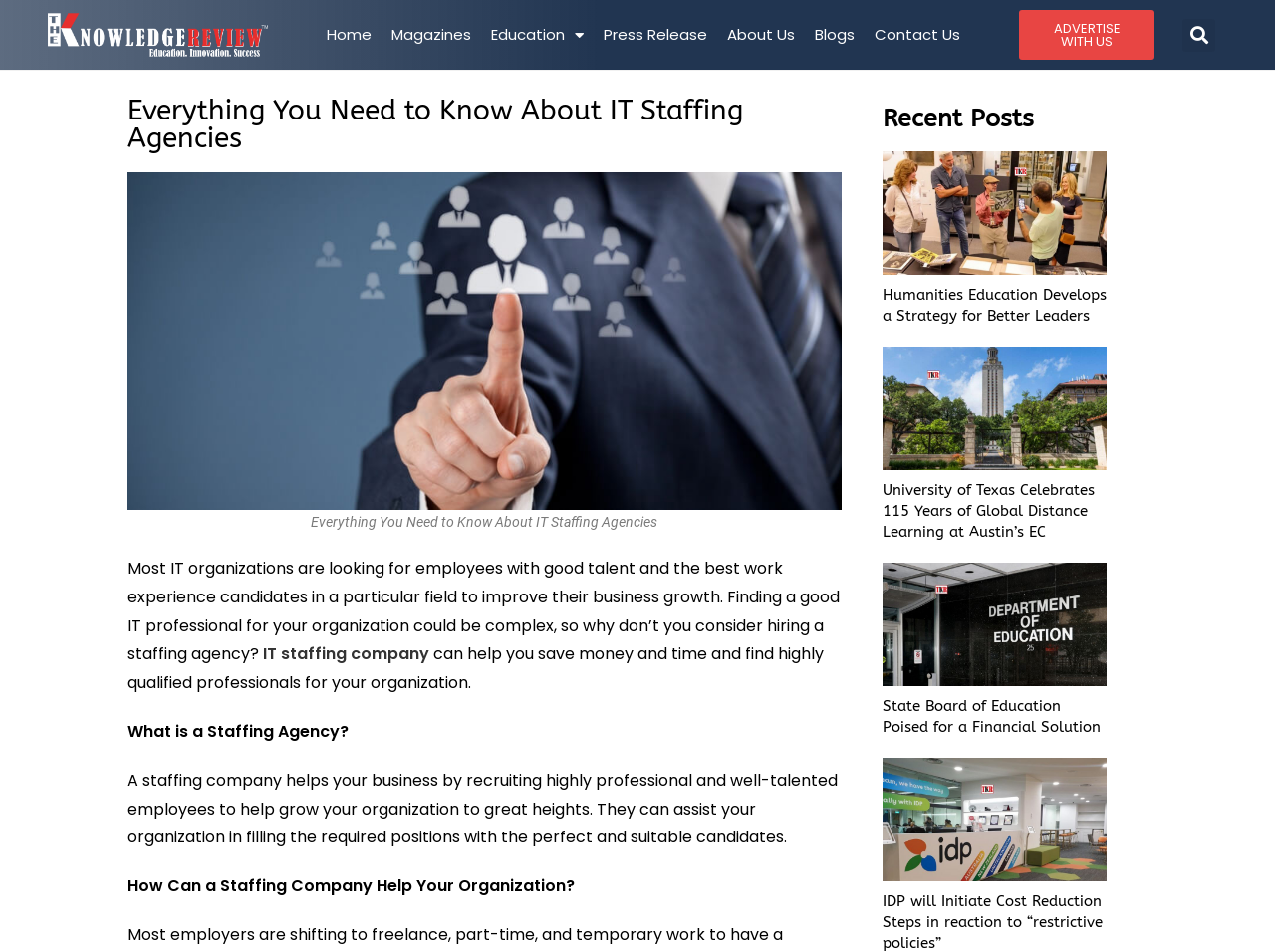Determine the coordinates of the bounding box that should be clicked to complete the instruction: "View the article 'Humanities Education Develops a Strategy for Better Leaders'". The coordinates should be represented by four float numbers between 0 and 1: [left, top, right, bottom].

[0.692, 0.3, 0.868, 0.341]